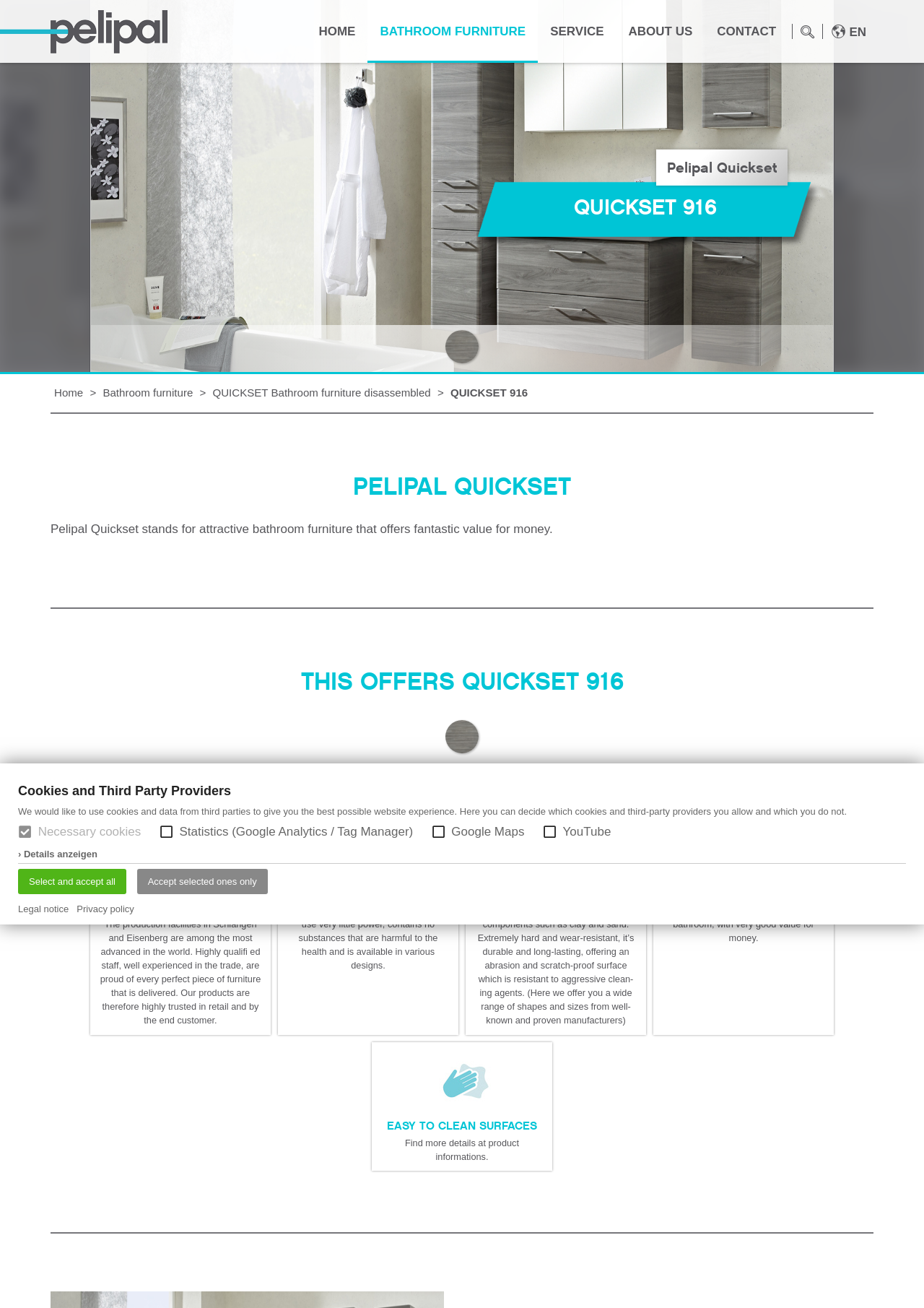Please find and report the bounding box coordinates of the element to click in order to perform the following action: "Click on the 'BATHROOM FURNITURE' link". The coordinates should be expressed as four float numbers between 0 and 1, in the format [left, top, right, bottom].

[0.398, 0.0, 0.582, 0.048]